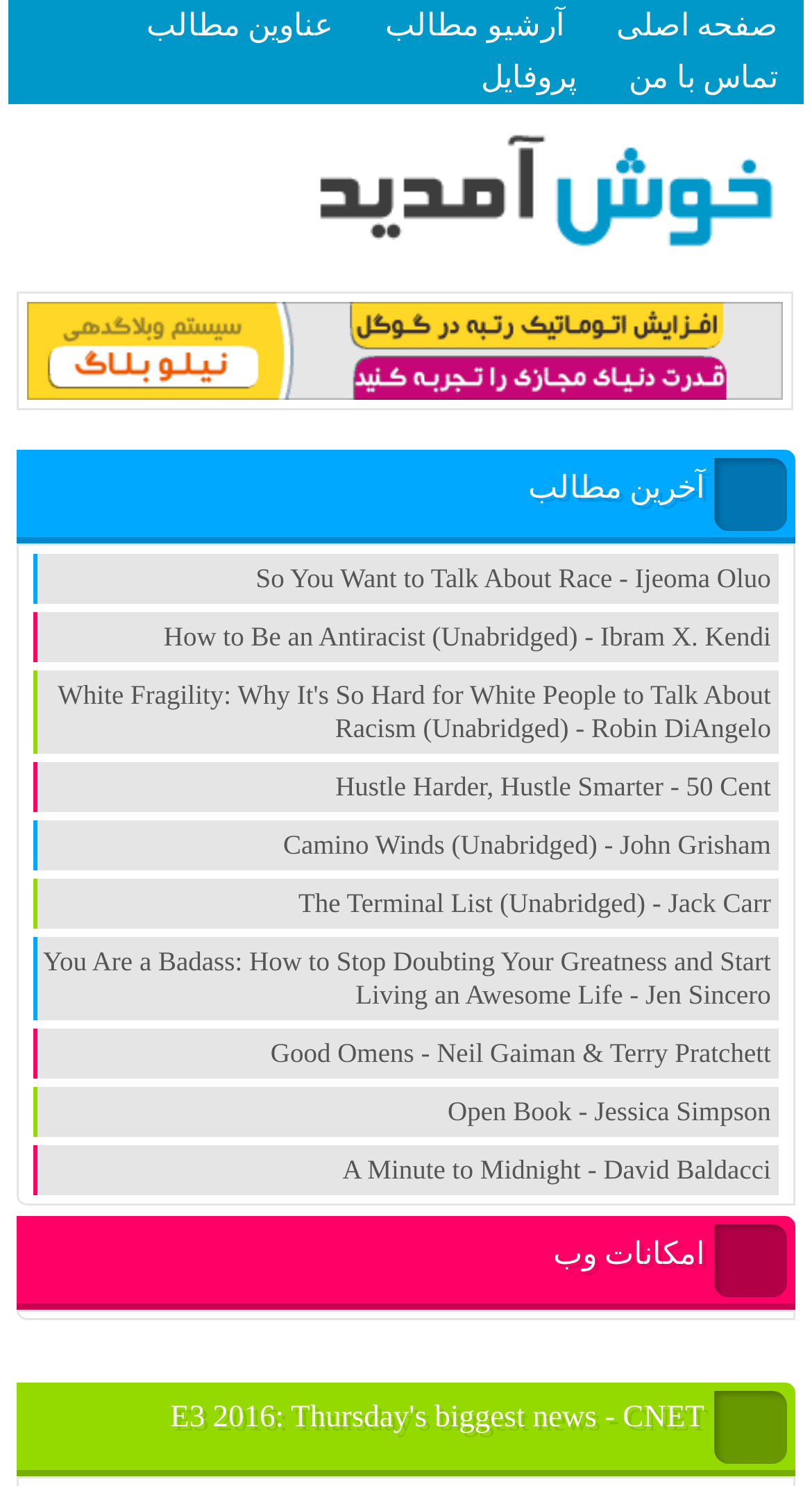What type of content is listed below the heading 'آخرین مطالب'?
Make sure to answer the question with a detailed and comprehensive explanation.

The links listed below the heading 'آخرین مطالب' are book titles, which suggests that the content listed is a collection of book titles, possibly a list of recommended or popular books.